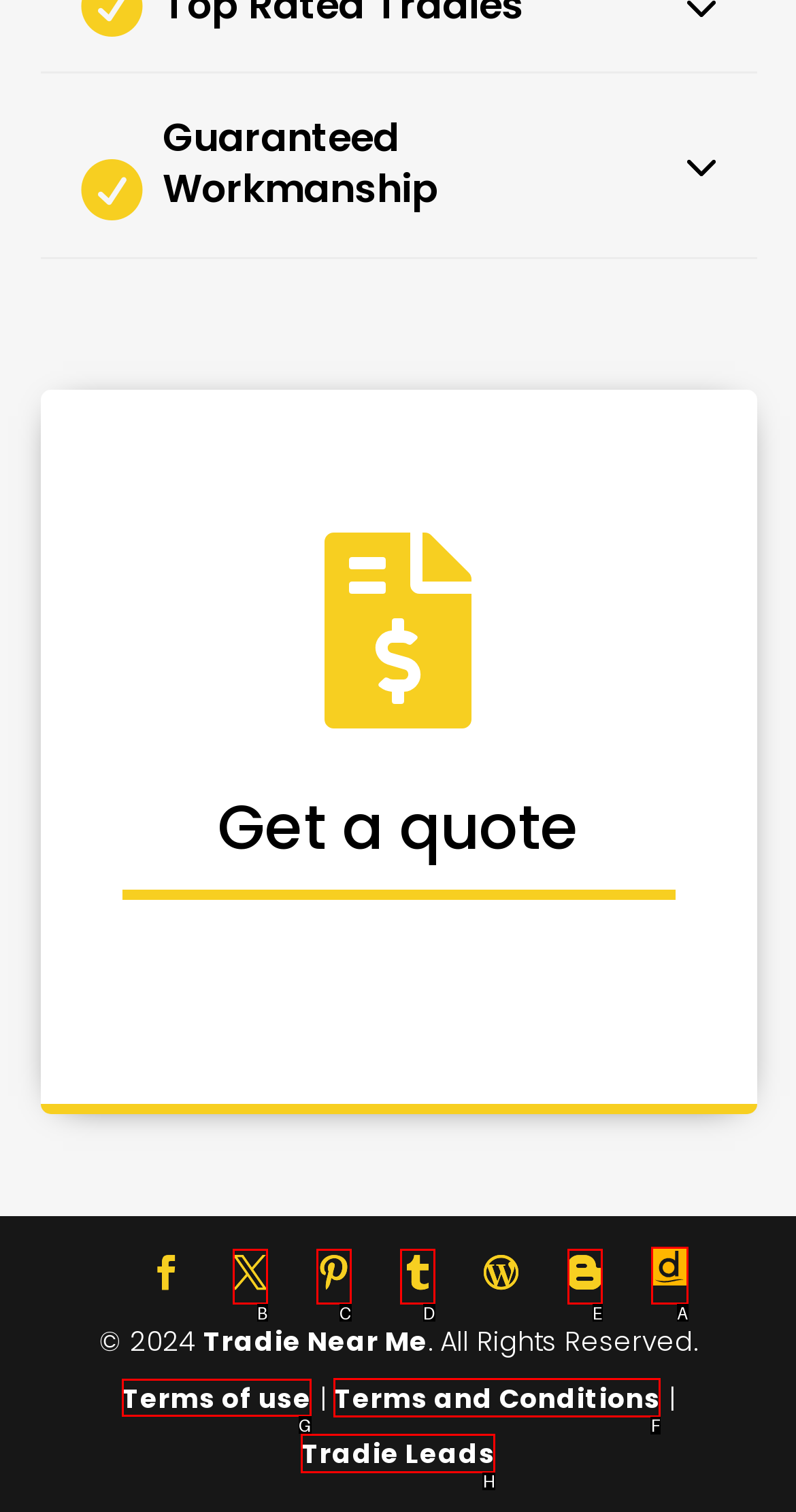Point out which UI element to click to complete this task: Click the 'Terms of use' link
Answer with the letter corresponding to the right option from the available choices.

G